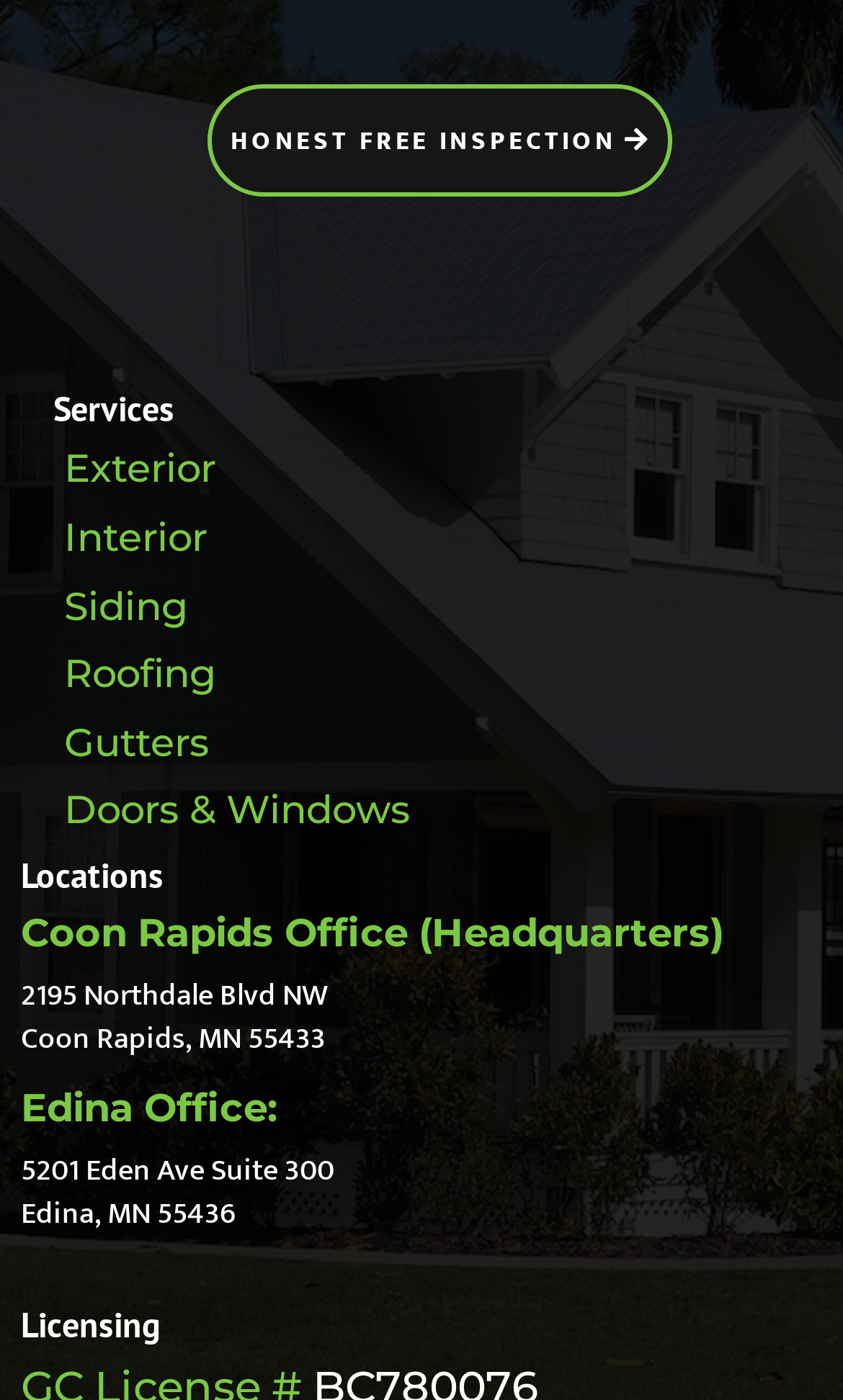Based on the image, please elaborate on the answer to the following question:
What is the main service offered?

Based on the webpage, I can see that the main service offered is home inspection. This is evident from the links 'Exterior', 'Interior', 'Siding', 'Roofing', 'Gutters', and 'Doors & Windows' which are all related to home inspection.